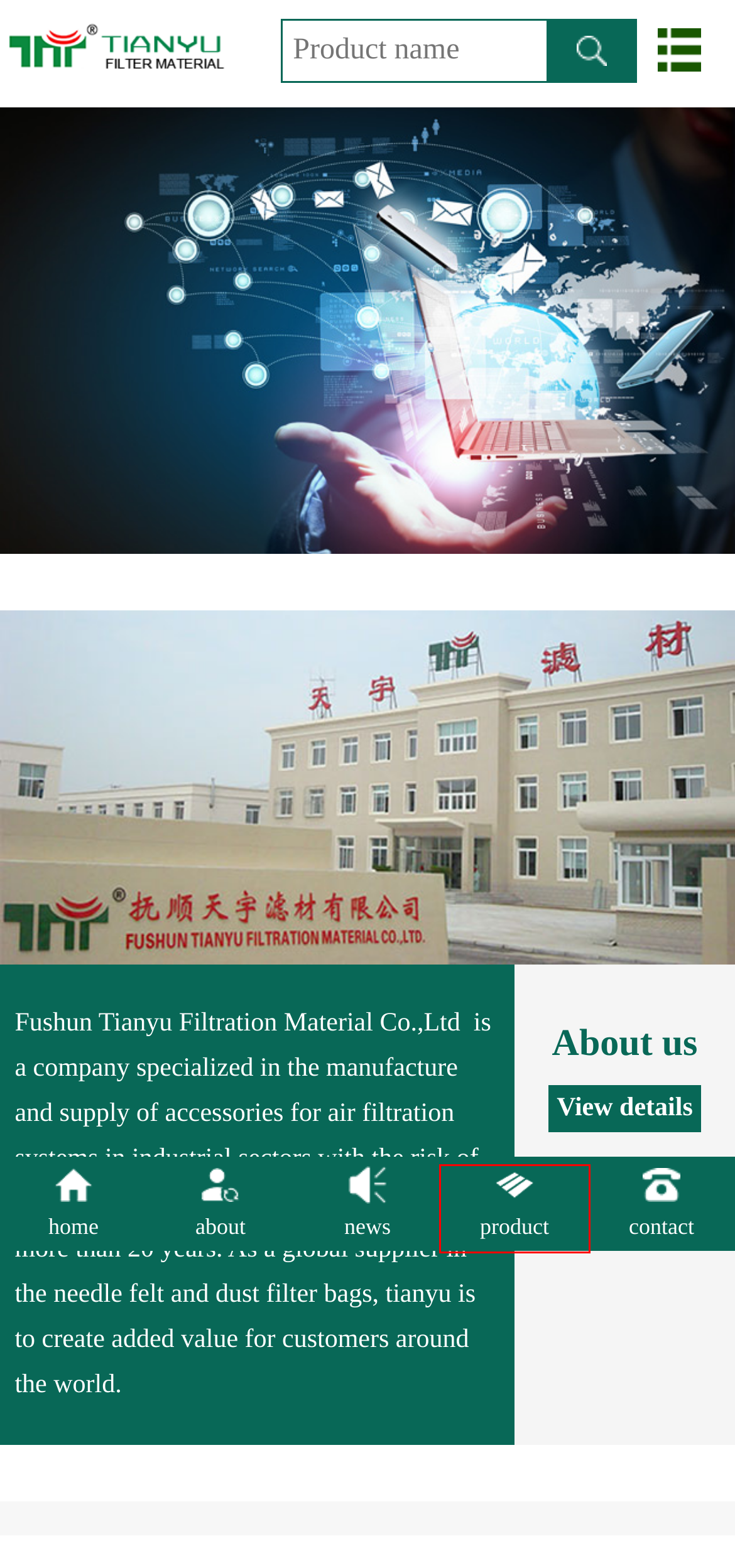Given a screenshot of a webpage with a red rectangle bounding box around a UI element, select the best matching webpage description for the new webpage that appears after clicking the highlighted element. The candidate descriptions are:
A. P84 Filter Cloth For Cement-Fushun Tianyu filter material Co., Ltd
B. PTFE Membrane Polyester Filter Cloth-Fushun Tianyu filter material Co., Ltd
C. Filter Bags_Fushun Tianyu filter material Co., Ltd
D. Anshan Iron And Steel Co., Ltd-Fushun Tianyu filter material Co., Ltd
E. product_Fushun Tianyu filter material Co., Ltd
F. News-Fushun Tianyu filter material Co., Ltd
G. news_Fushun Tianyu filter material Co., Ltd
H. Waterproof And Antistatic Polyester Filter Cloth-Fushun Tianyu filter material Co., Ltd

E